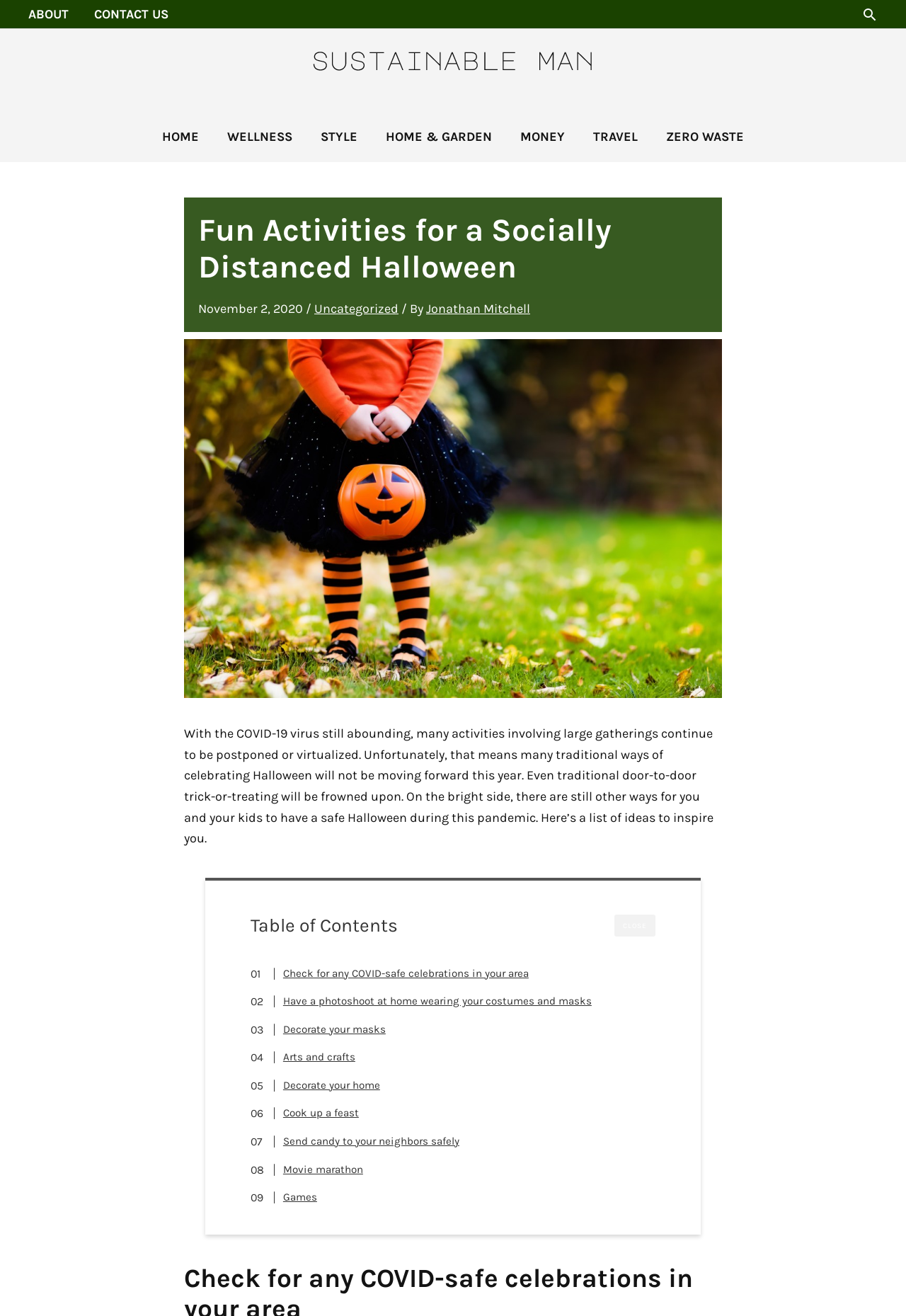What is one of the ideas for a safe Halloween?
Using the image, respond with a single word or phrase.

Have a photoshoot at home